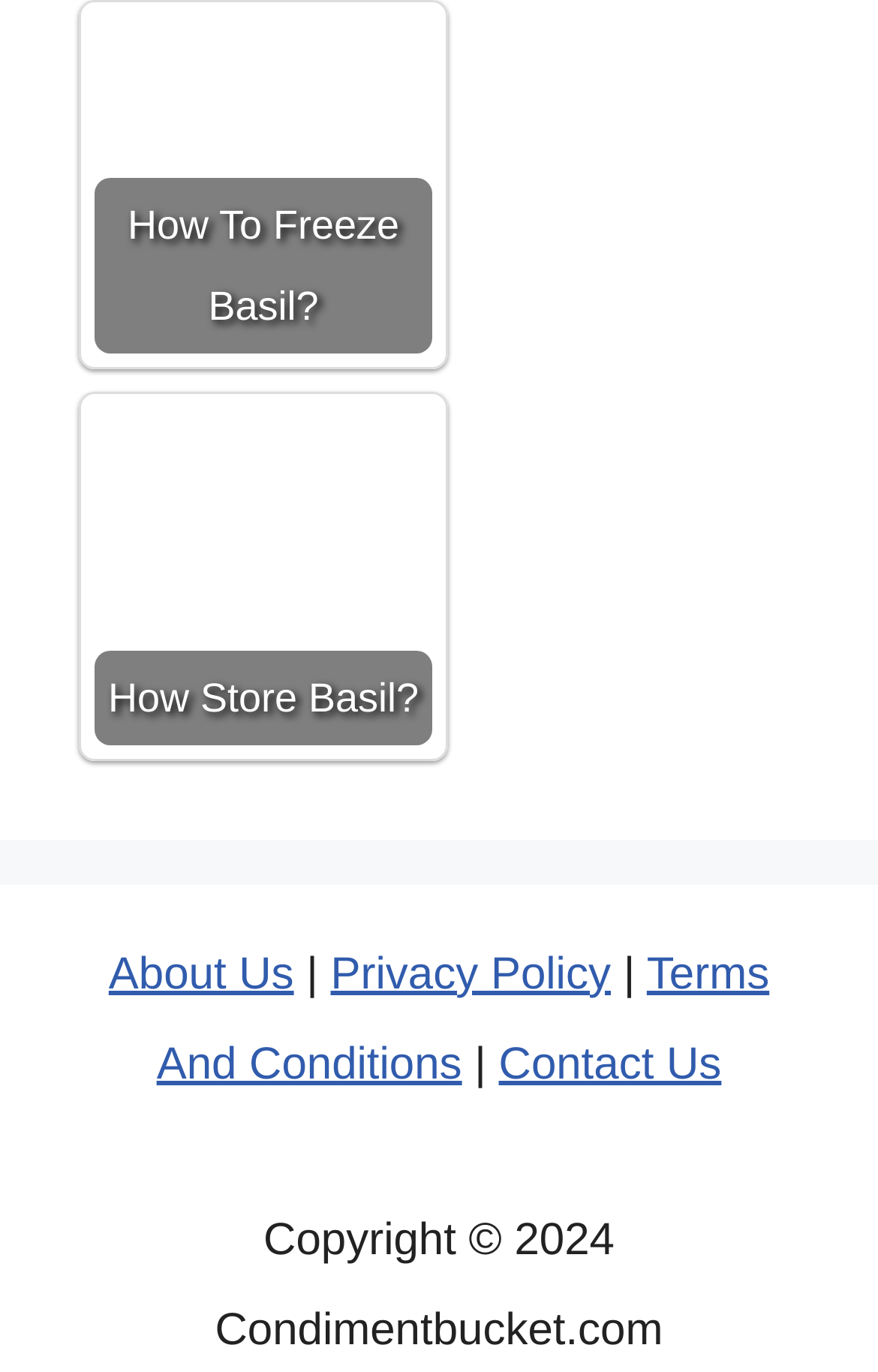How many links are in the footer section?
Using the image, elaborate on the answer with as much detail as possible.

The footer section of the webpage contains links to 'About Us', 'Privacy Policy', 'Terms And Conditions', and 'Contact Us', which makes a total of 4 links.